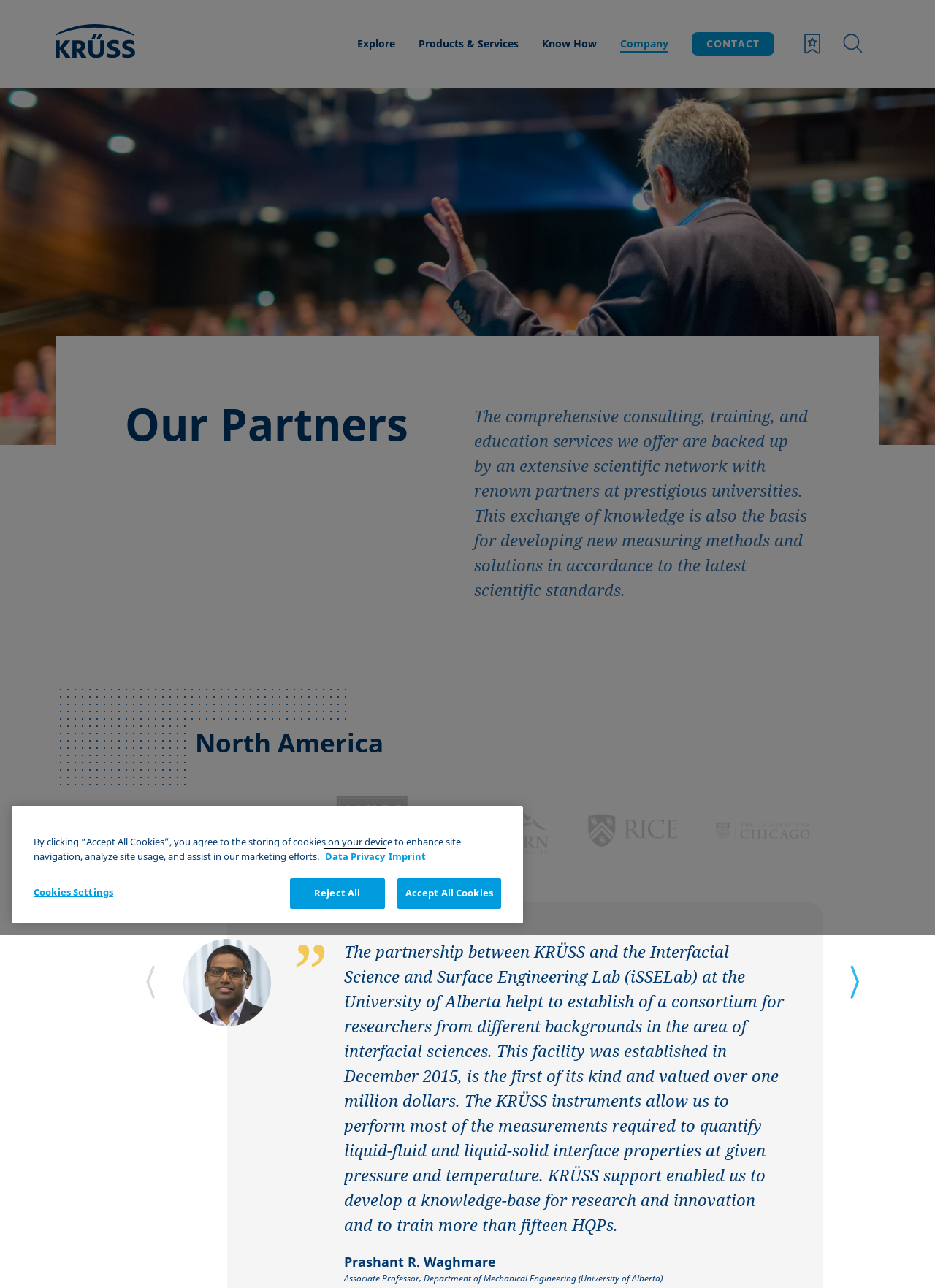Determine the bounding box coordinates for the UI element with the following description: "Cookies Settings". The coordinates should be four float numbers between 0 and 1, represented as [left, top, right, bottom].

[0.036, 0.705, 0.173, 0.728]